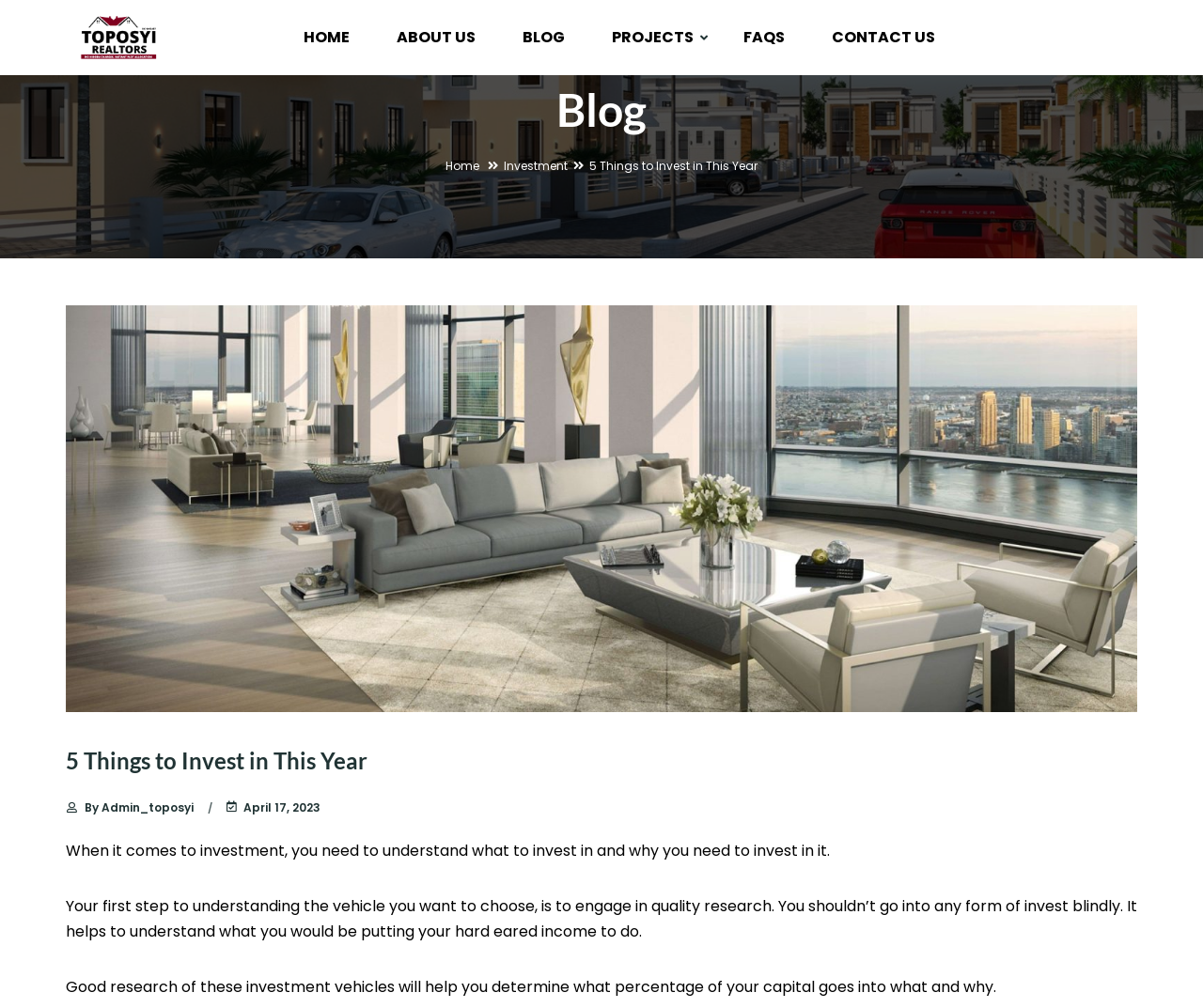Identify the bounding box coordinates for the UI element described as: "Byadmin_toposyi".

[0.055, 0.79, 0.173, 0.813]